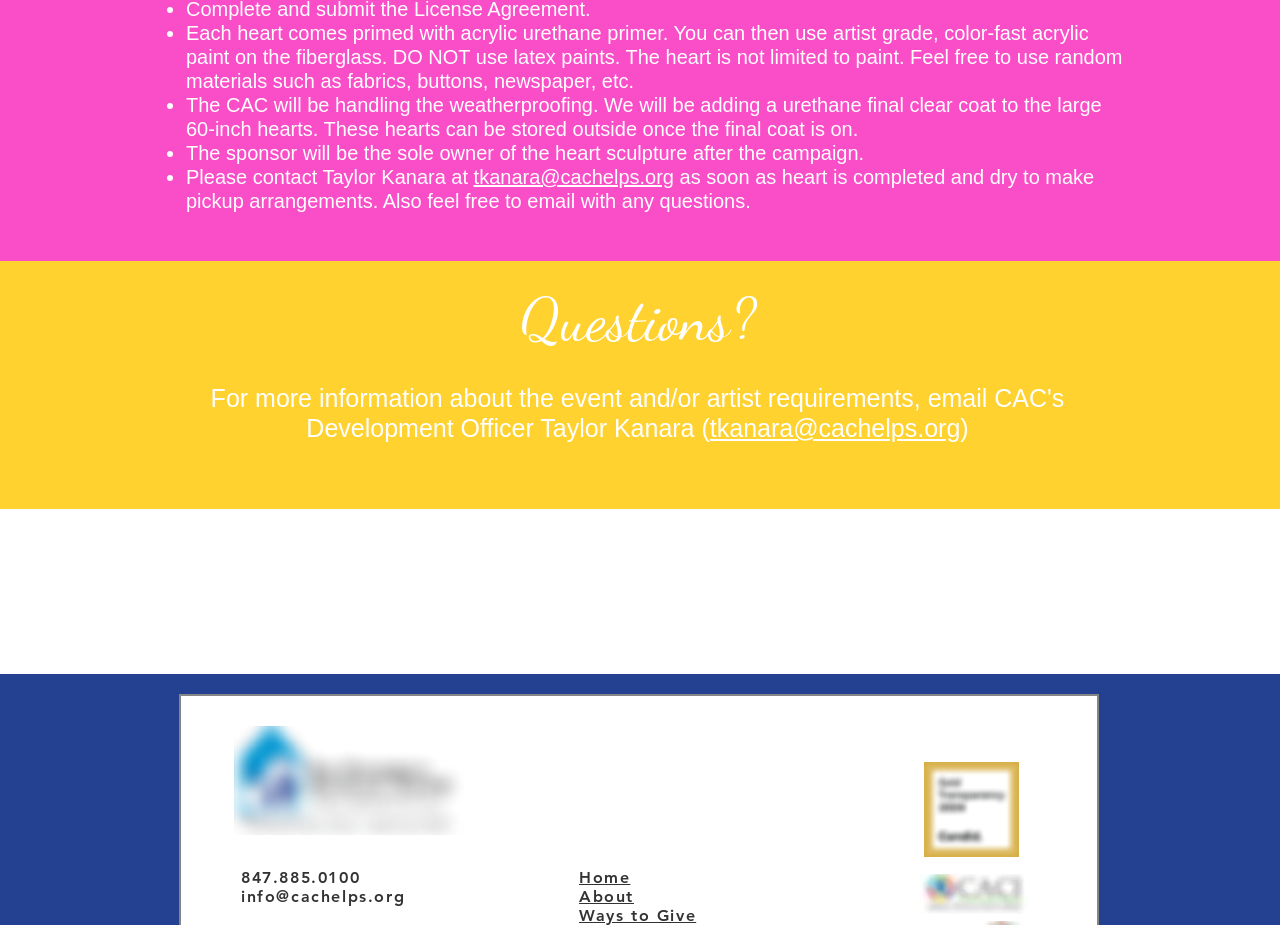What type of paint can be used on the fiberglass heart?
Using the information presented in the image, please offer a detailed response to the question.

According to the text, 'You can then use artist grade, color-fast acrylic paint on the fiberglass. DO NOT use latex paints.' This indicates that acrylic paint is the recommended type of paint to use on the fiberglass heart.